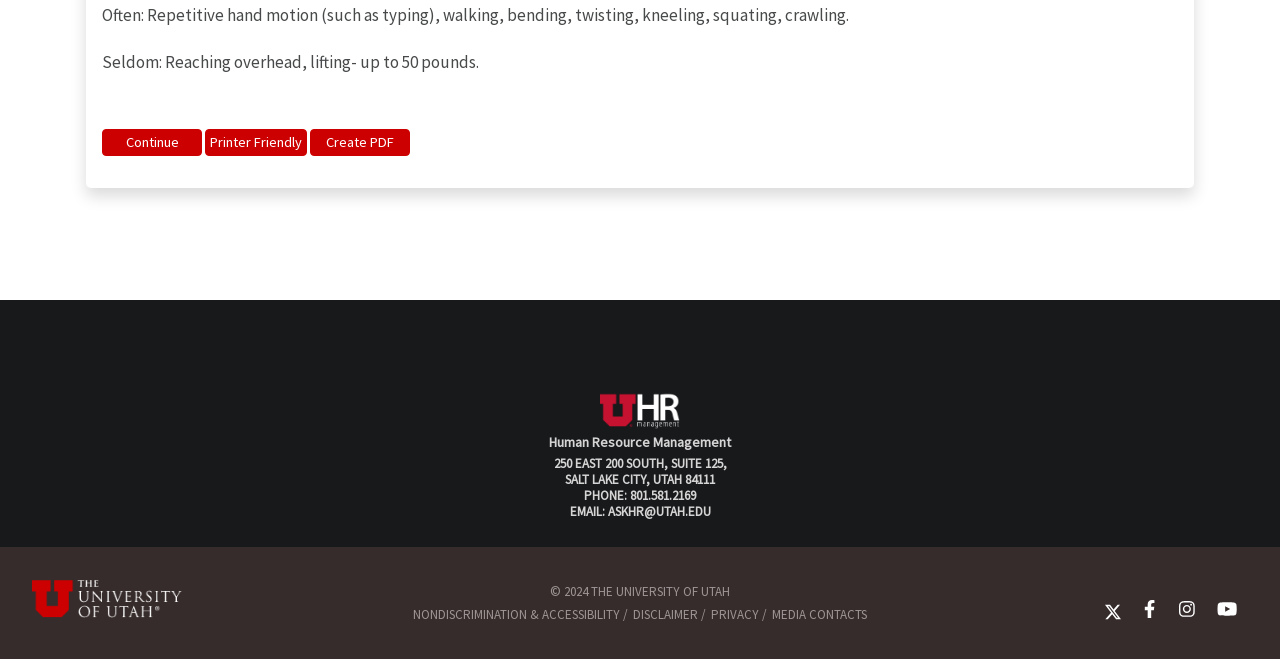Provide a single word or phrase to answer the given question: 
What is the email address of Human Resource Management?

ASKHR@UTAH.EDU